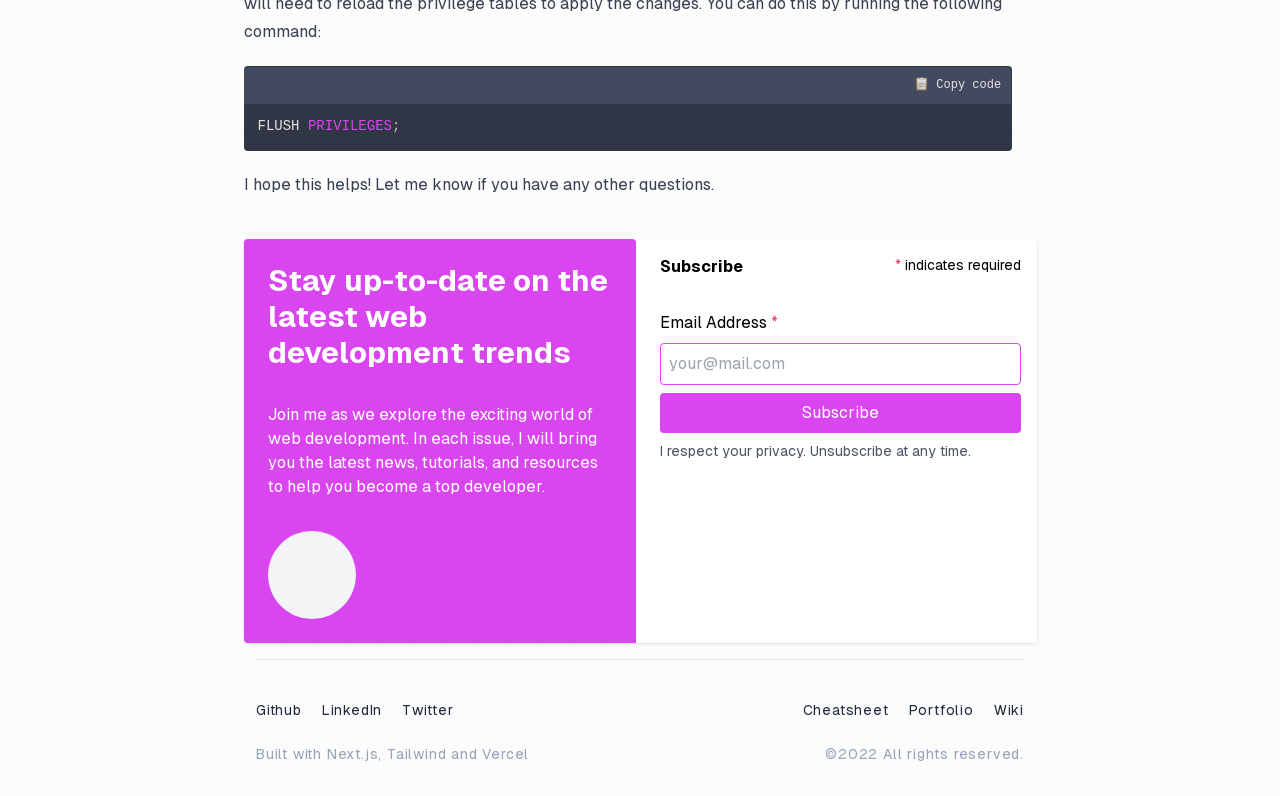What is the author's profession?
From the details in the image, provide a complete and detailed answer to the question.

The author is a developer, as indicated by the text 'help you become a top developer' and the overall theme of the webpage being about web development.